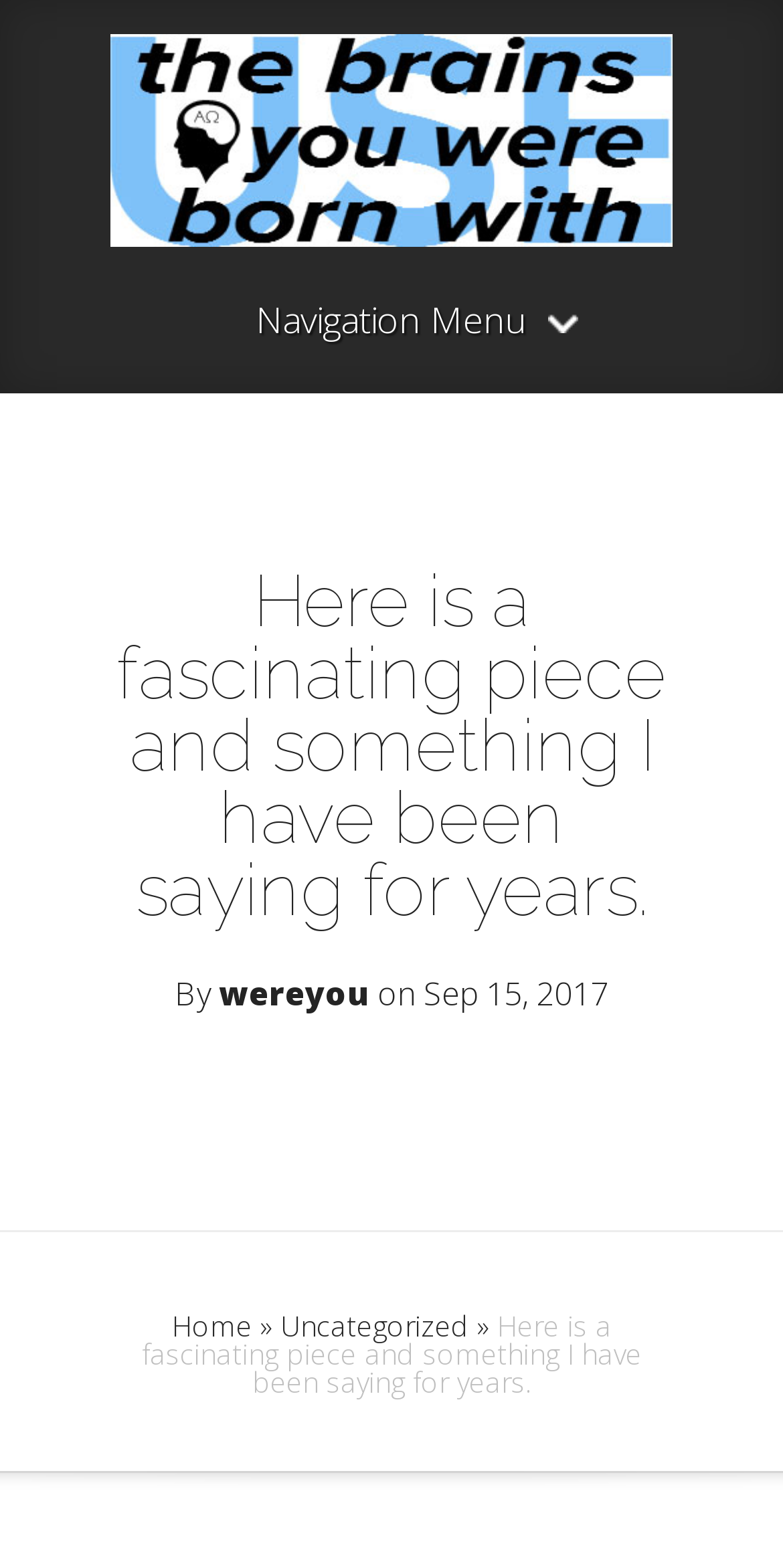What is the date of the article?
Based on the screenshot, provide your answer in one word or phrase.

Sep 15, 2017